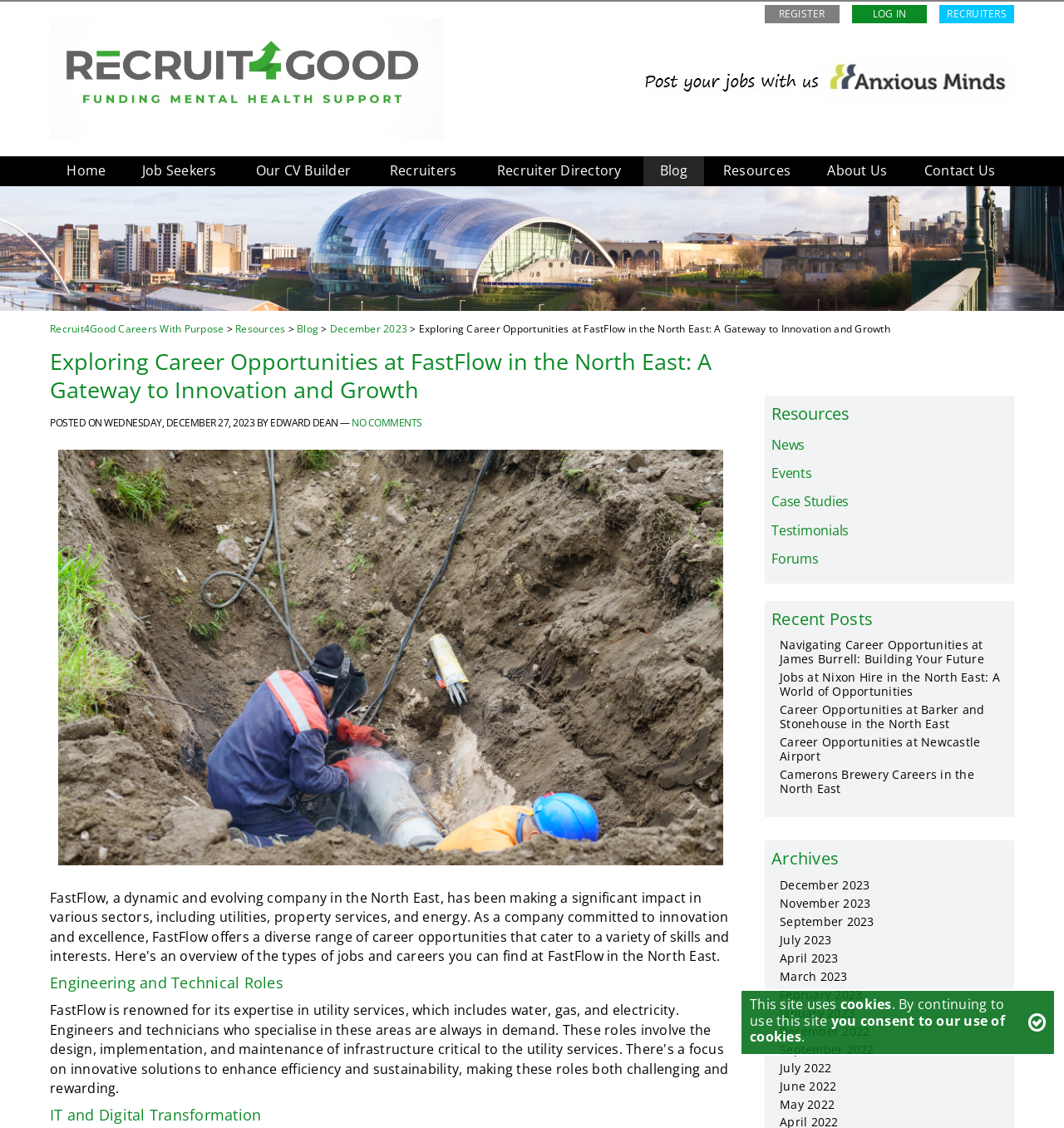Give a concise answer using only one word or phrase for this question:
How many recent posts are listed?

5